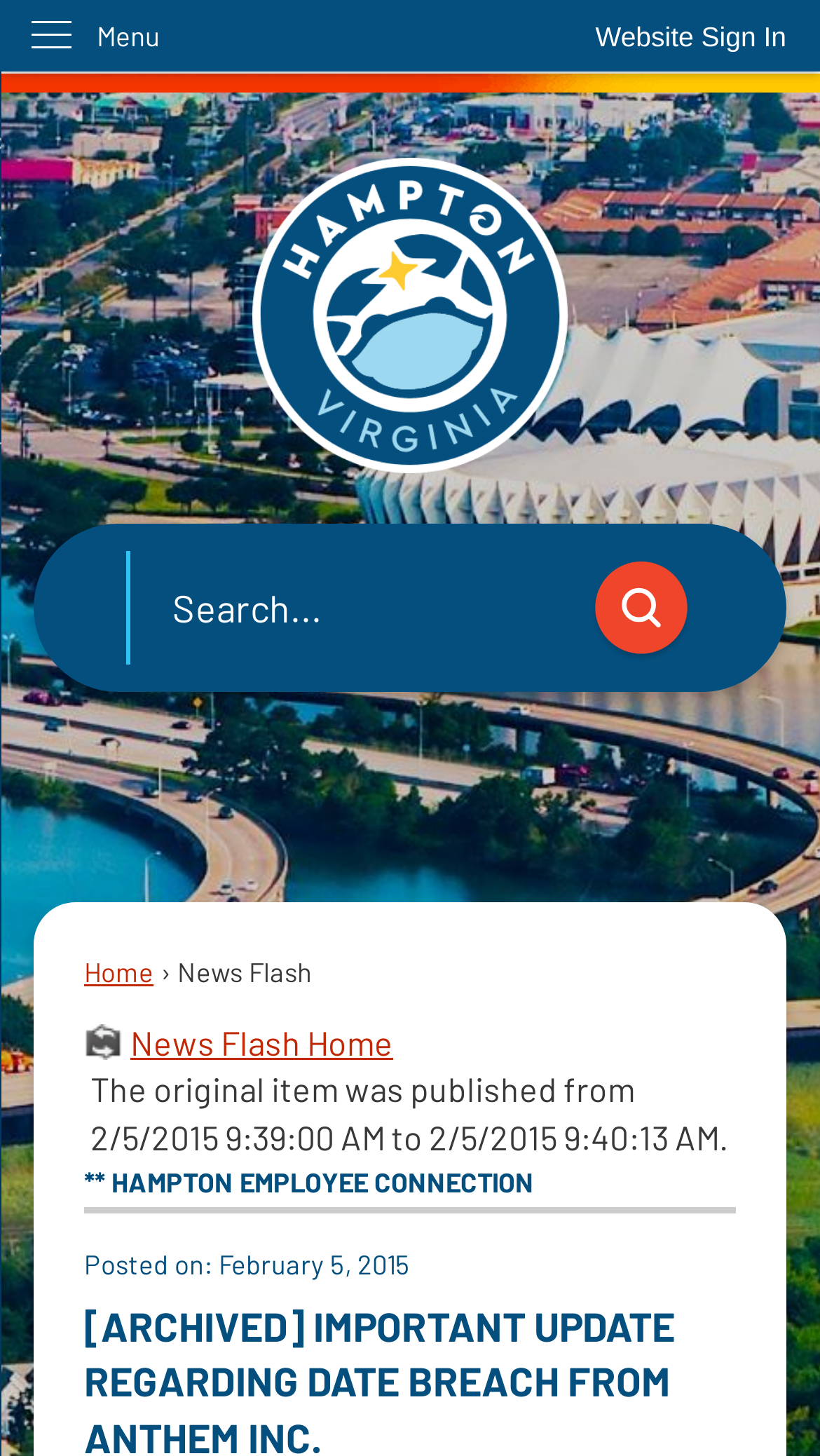Please study the image and answer the question comprehensively:
What is the name of the employee connection?

I found the answer by looking at the heading element with the text '** HAMPTON EMPLOYEE CONNECTION', which suggests that it is the name of the employee connection.